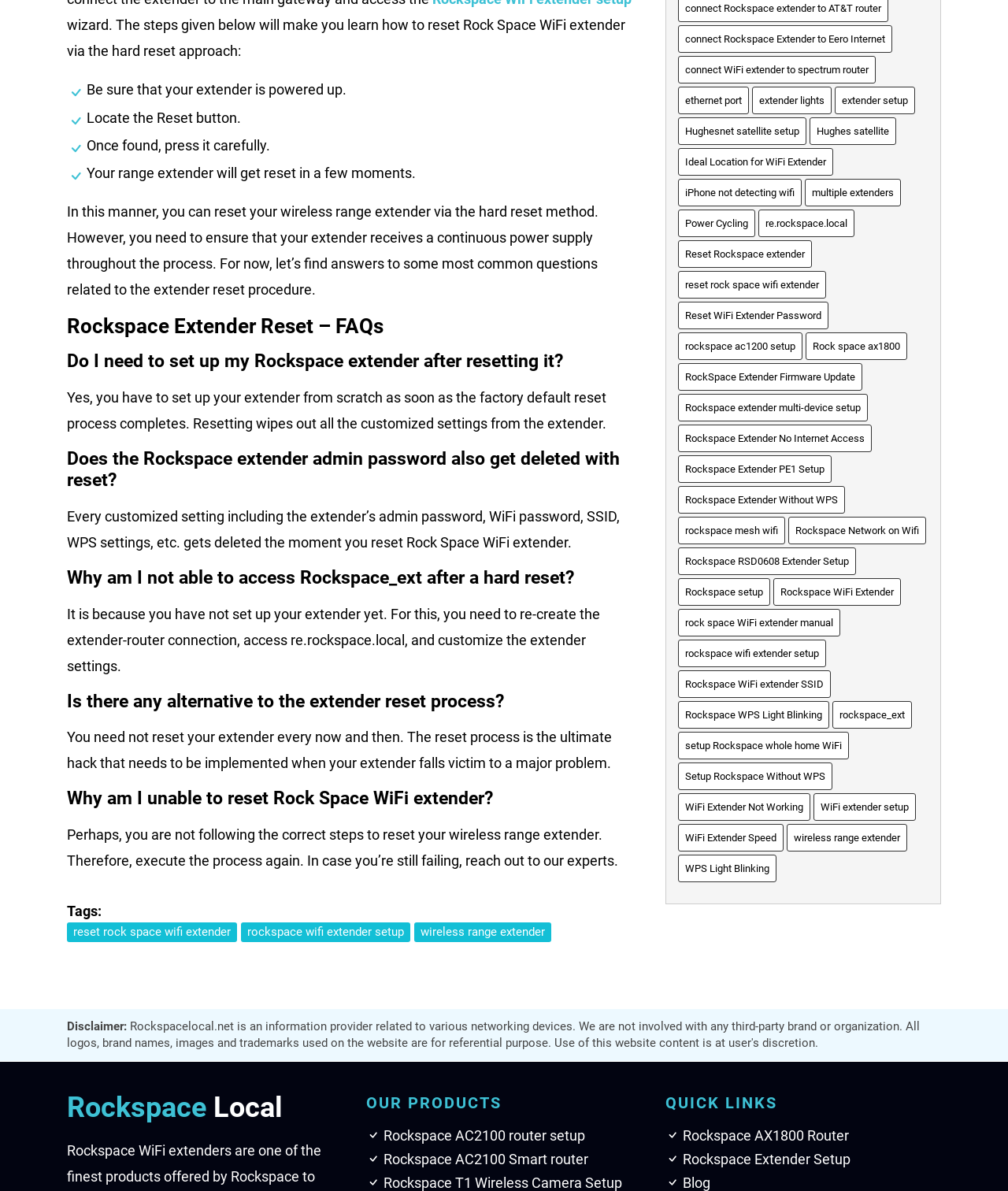How many items are related to 'rockspace wifi extender setup' on this webpage?
Give a detailed and exhaustive answer to the question.

The webpage contains a list of links, and one of the links is labeled 'rockspace wifi extender setup' with 12 items associated with it. This indicates that there are 12 related topics or subtopics related to setting up a Rockspace WiFi extender.